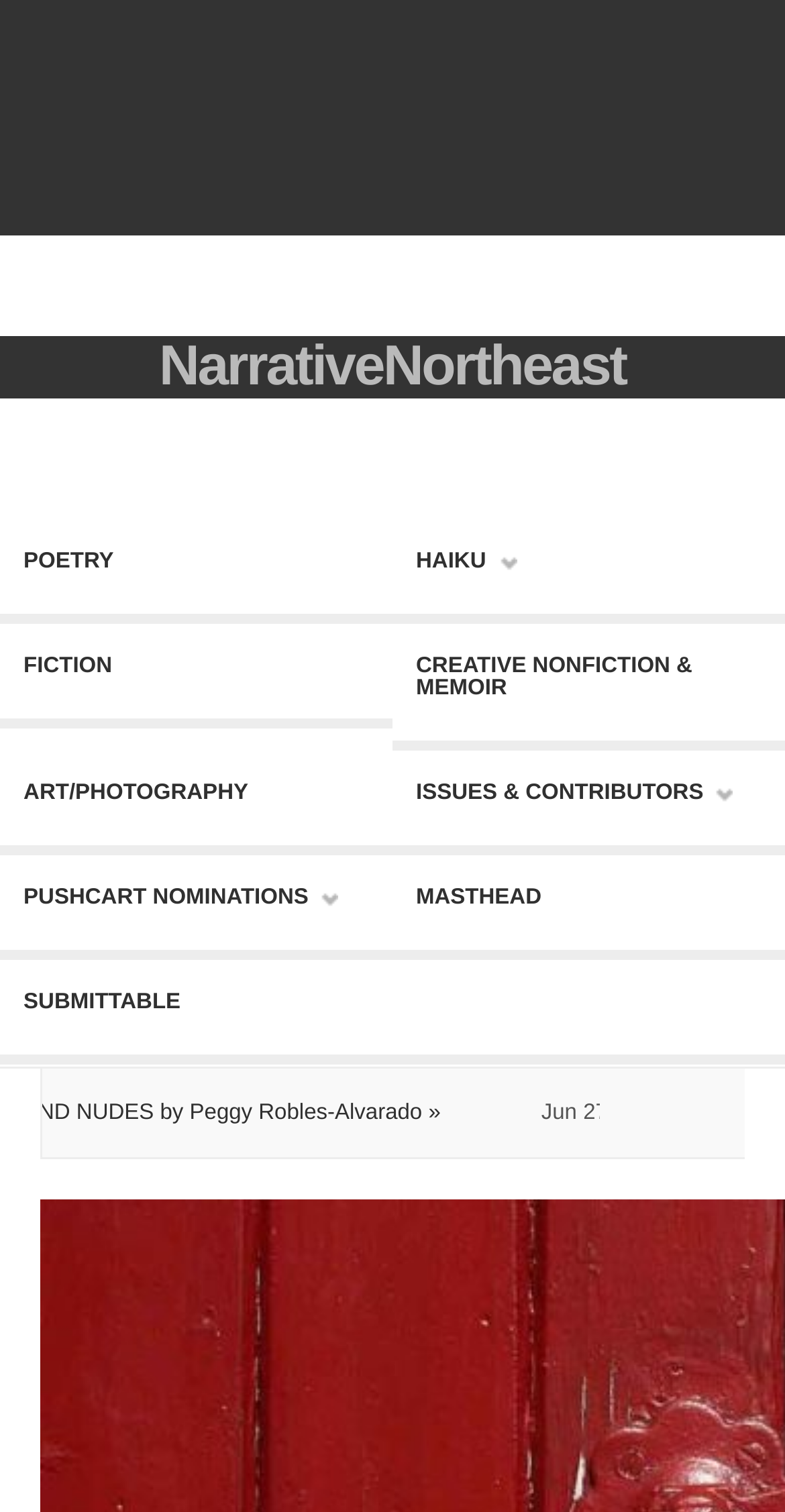Please identify the bounding box coordinates of the area that needs to be clicked to follow this instruction: "view haiku section".

[0.53, 0.336, 0.974, 0.406]